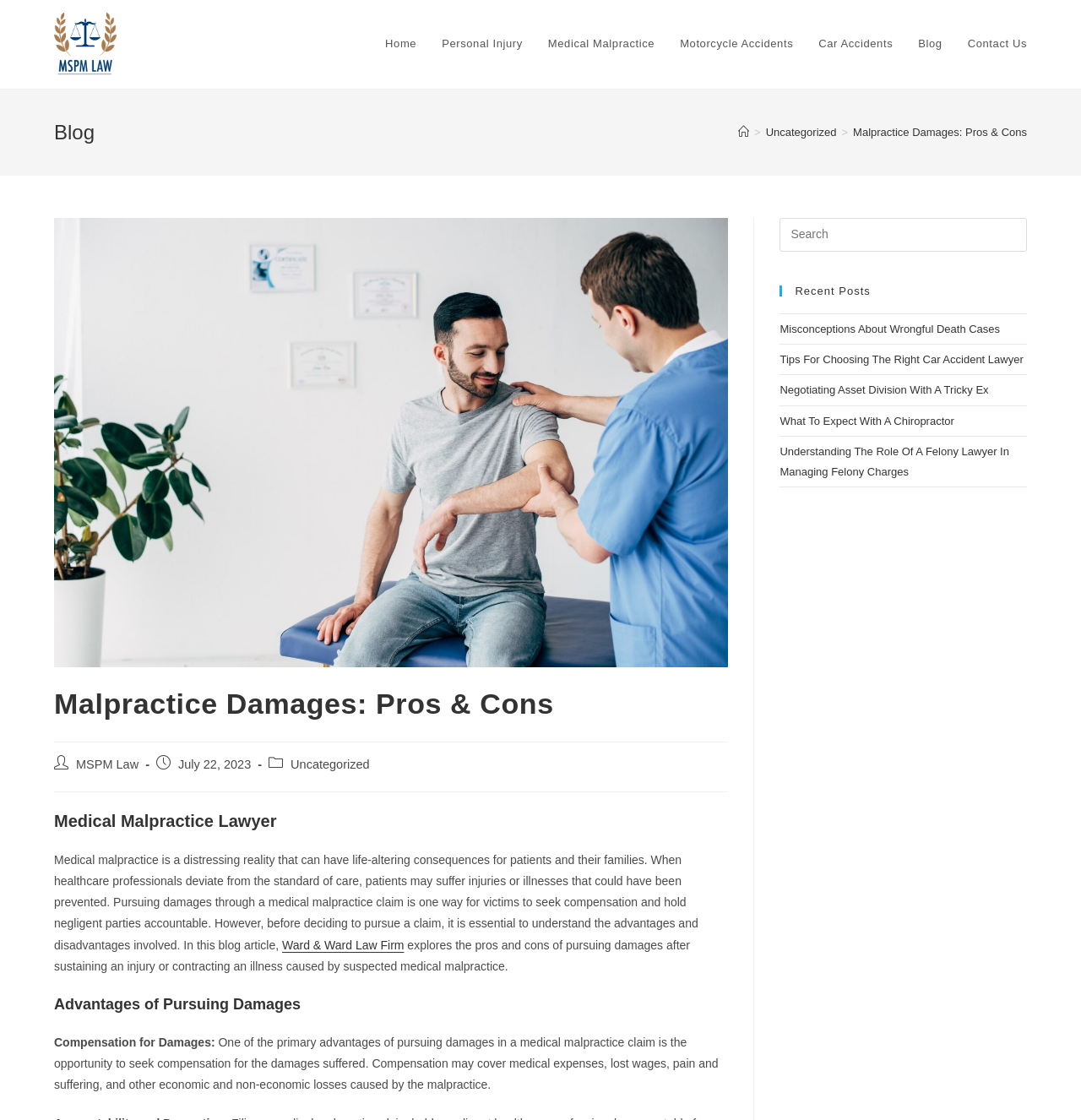Please identify the bounding box coordinates of the region to click in order to complete the task: "Click the 'Contact Us' link". The coordinates must be four float numbers between 0 and 1, specified as [left, top, right, bottom].

[0.883, 0.011, 0.962, 0.067]